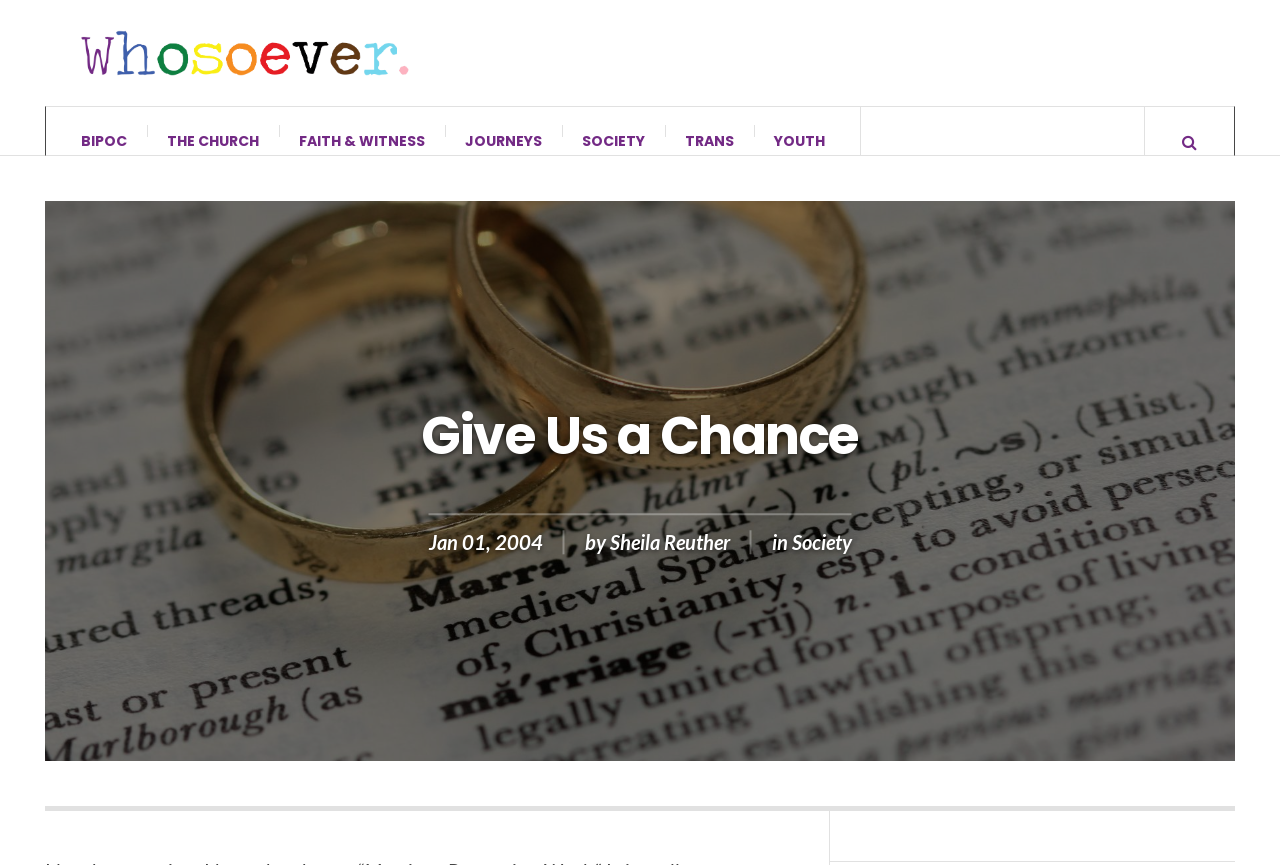Respond to the question below with a concise word or phrase:
What is the name of the organization?

Whosoever